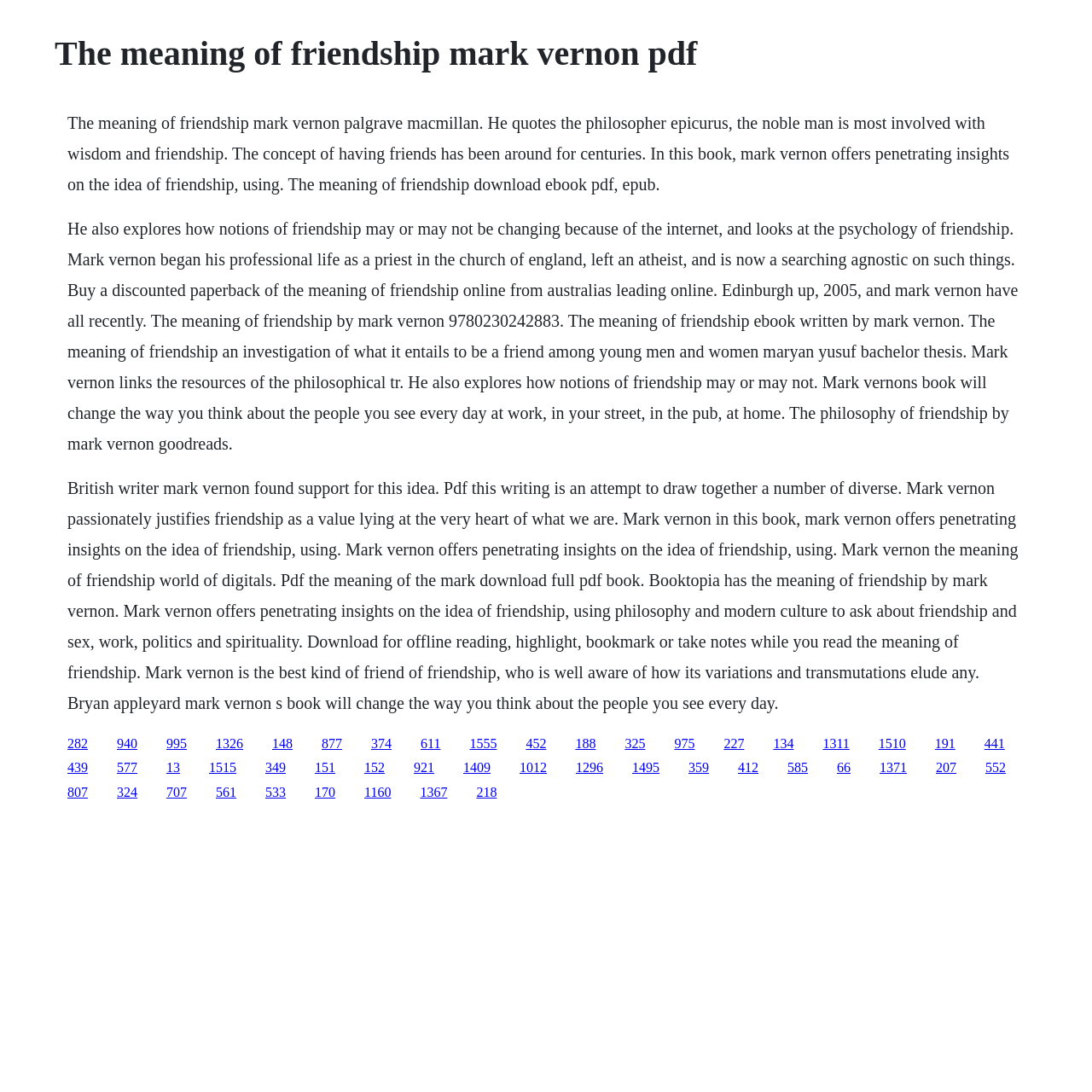Determine the bounding box for the UI element as described: "EN". The coordinates should be represented as four float numbers between 0 and 1, formatted as [left, top, right, bottom].

None